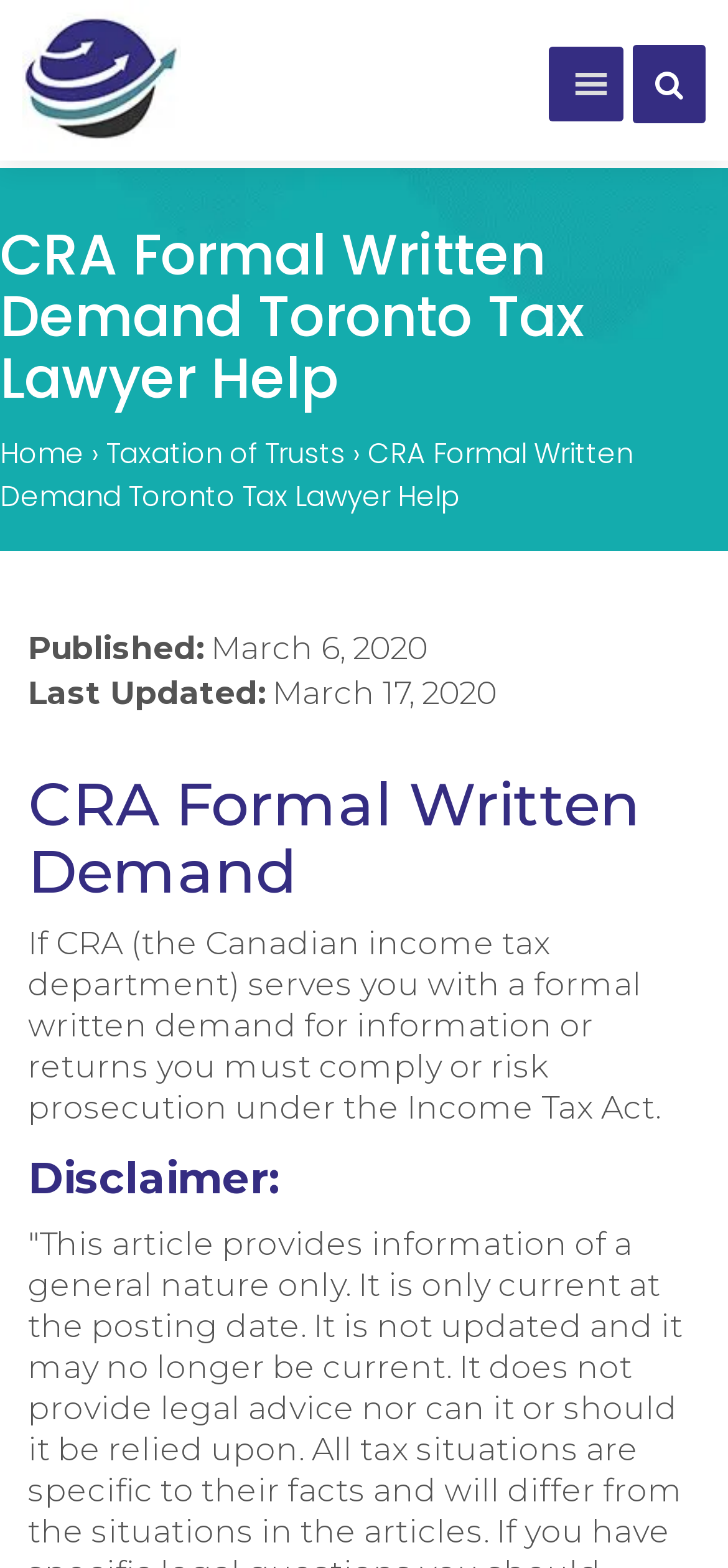What is the topic of the webpage?
Please look at the screenshot and answer using one word or phrase.

CRA Formal Written Demand